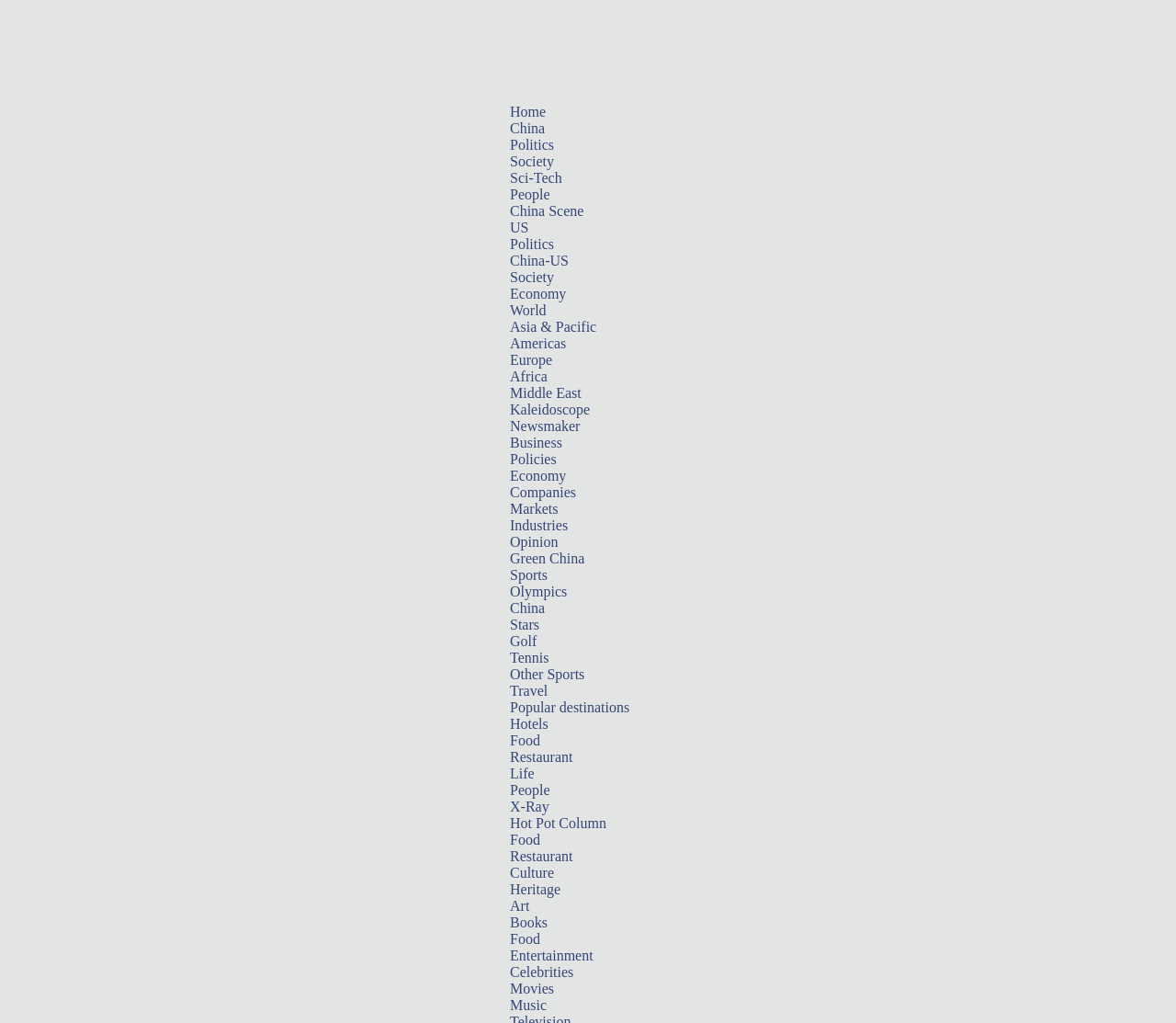Please specify the bounding box coordinates of the clickable section necessary to execute the following command: "Check out 'Entertainment' news".

[0.434, 0.926, 0.504, 0.942]